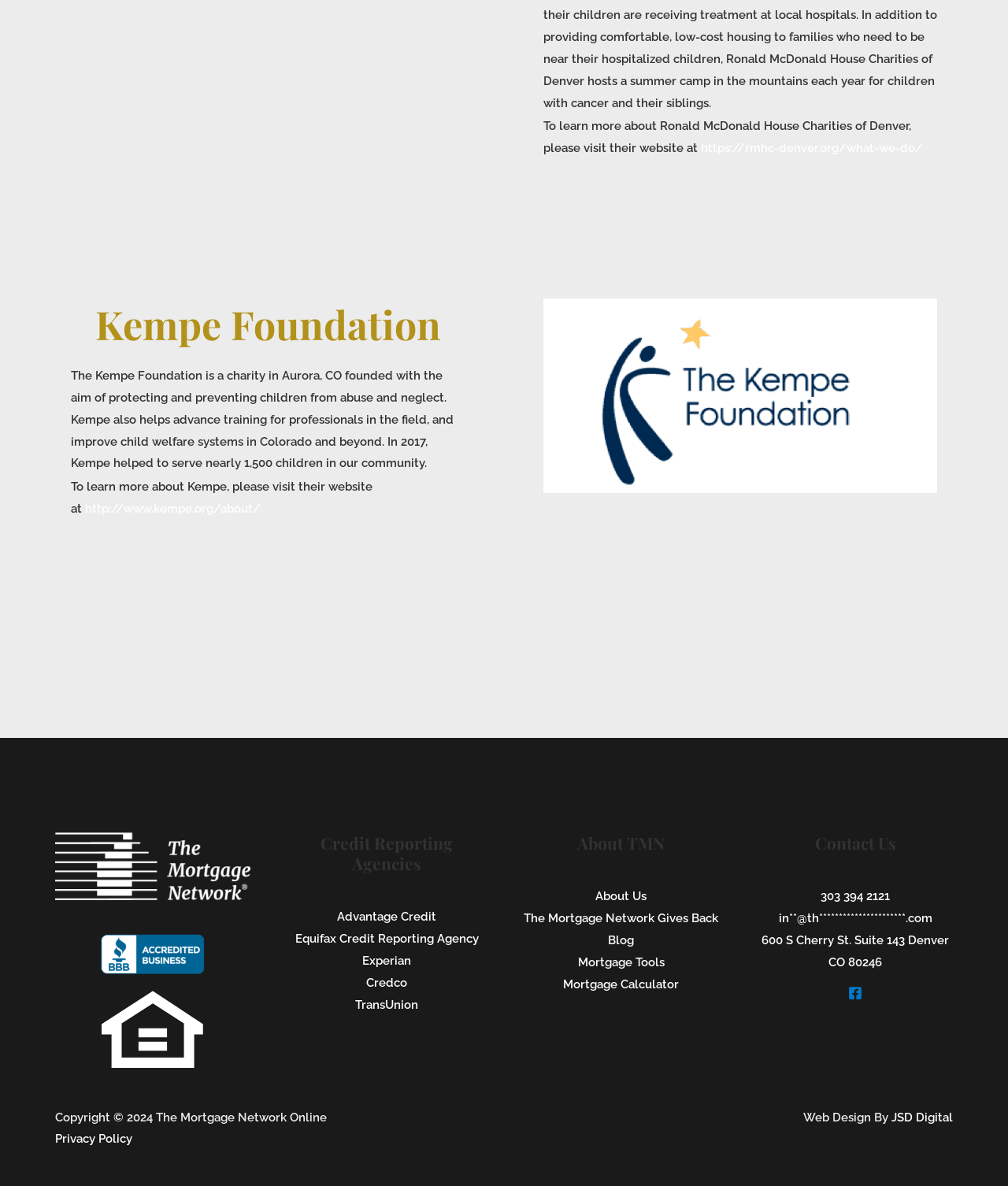Can you find the bounding box coordinates for the element to click on to achieve the instruction: "View the 'SEO News and Google Updates' page"?

None